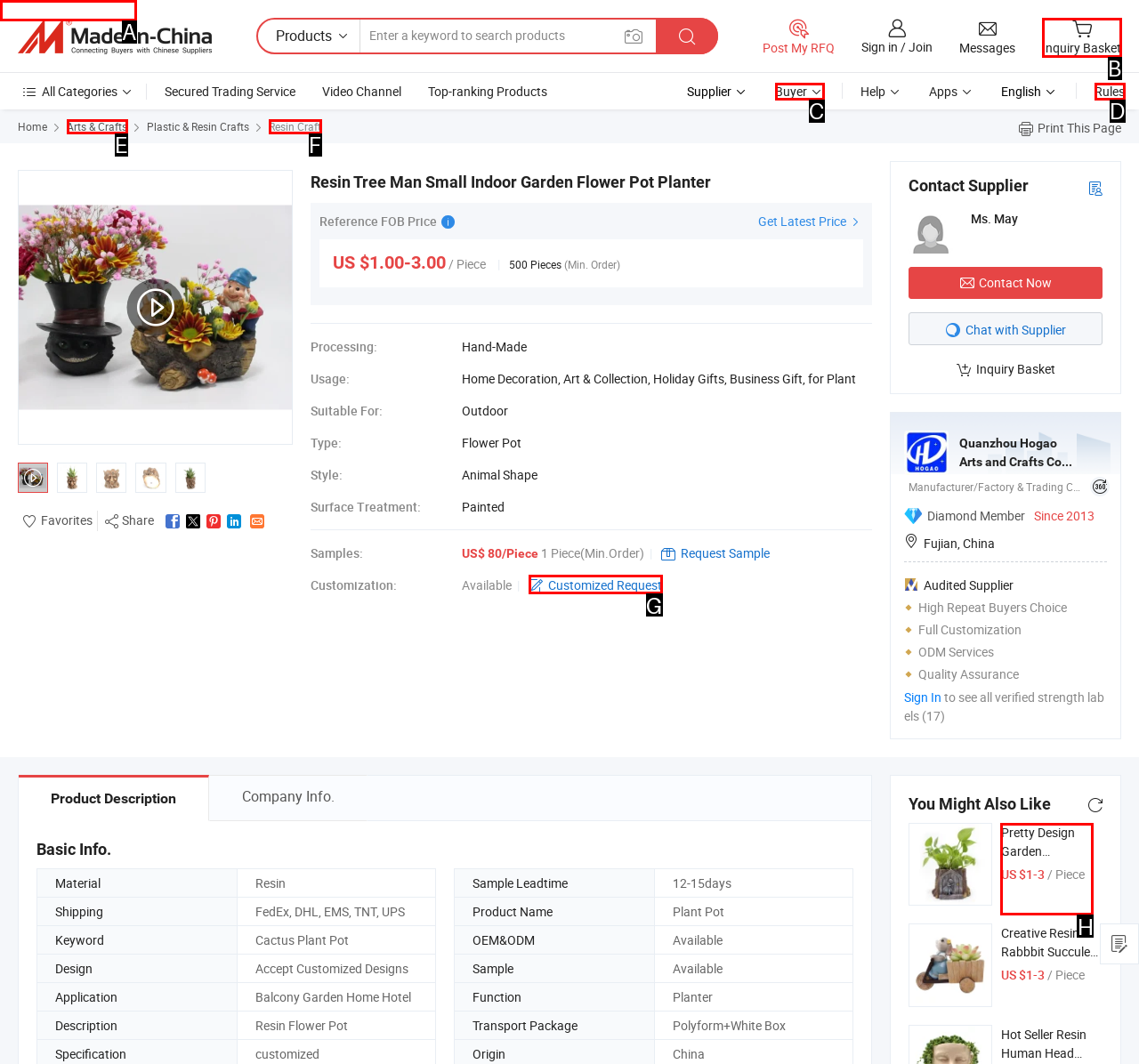Determine the option that best fits the description: Customized Request
Reply with the letter of the correct option directly.

G